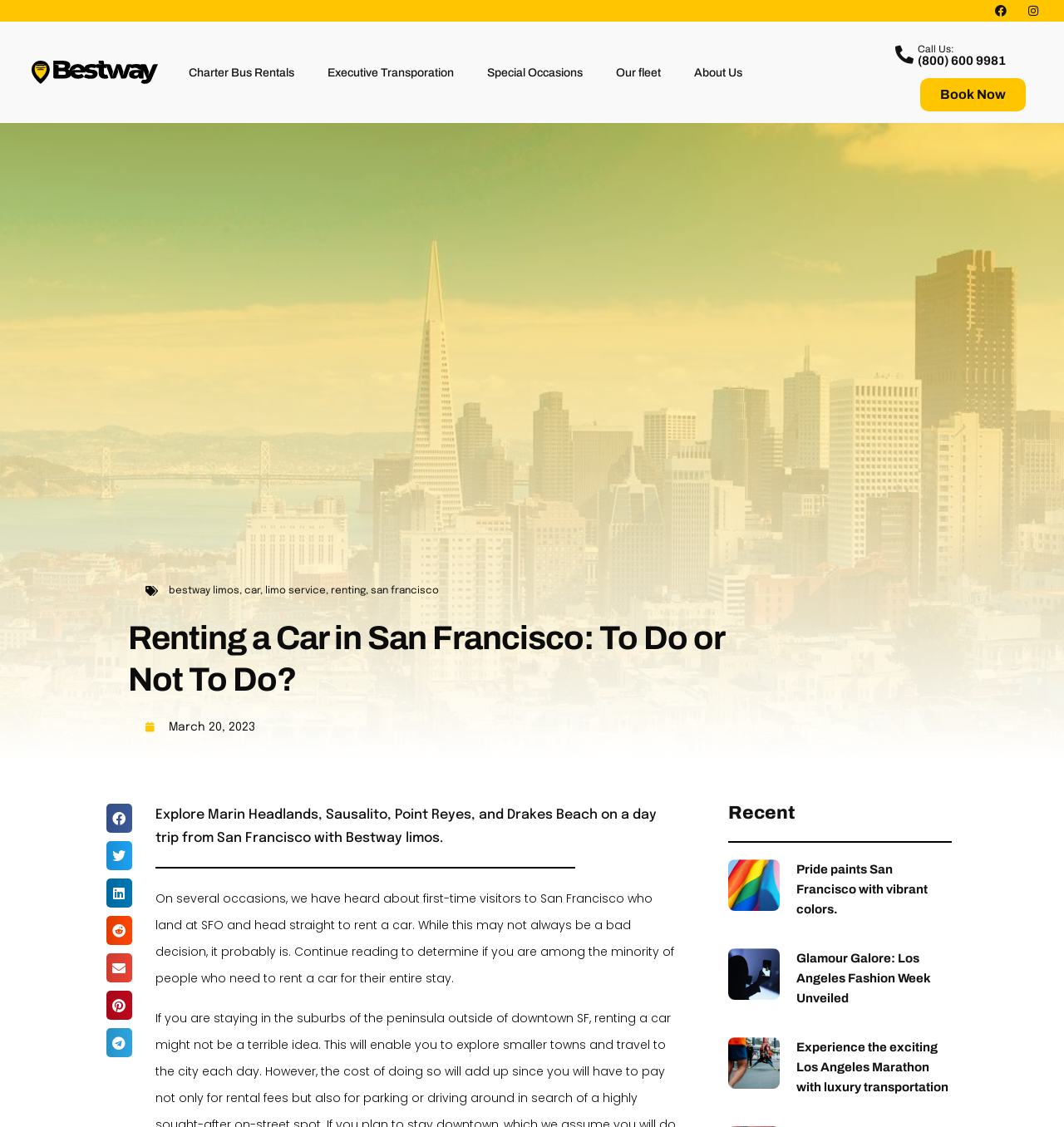Please find and report the bounding box coordinates of the element to click in order to perform the following action: "Read the article about exploring Marin Headlands". The coordinates should be expressed as four float numbers between 0 and 1, in the format [left, top, right, bottom].

[0.146, 0.717, 0.617, 0.75]